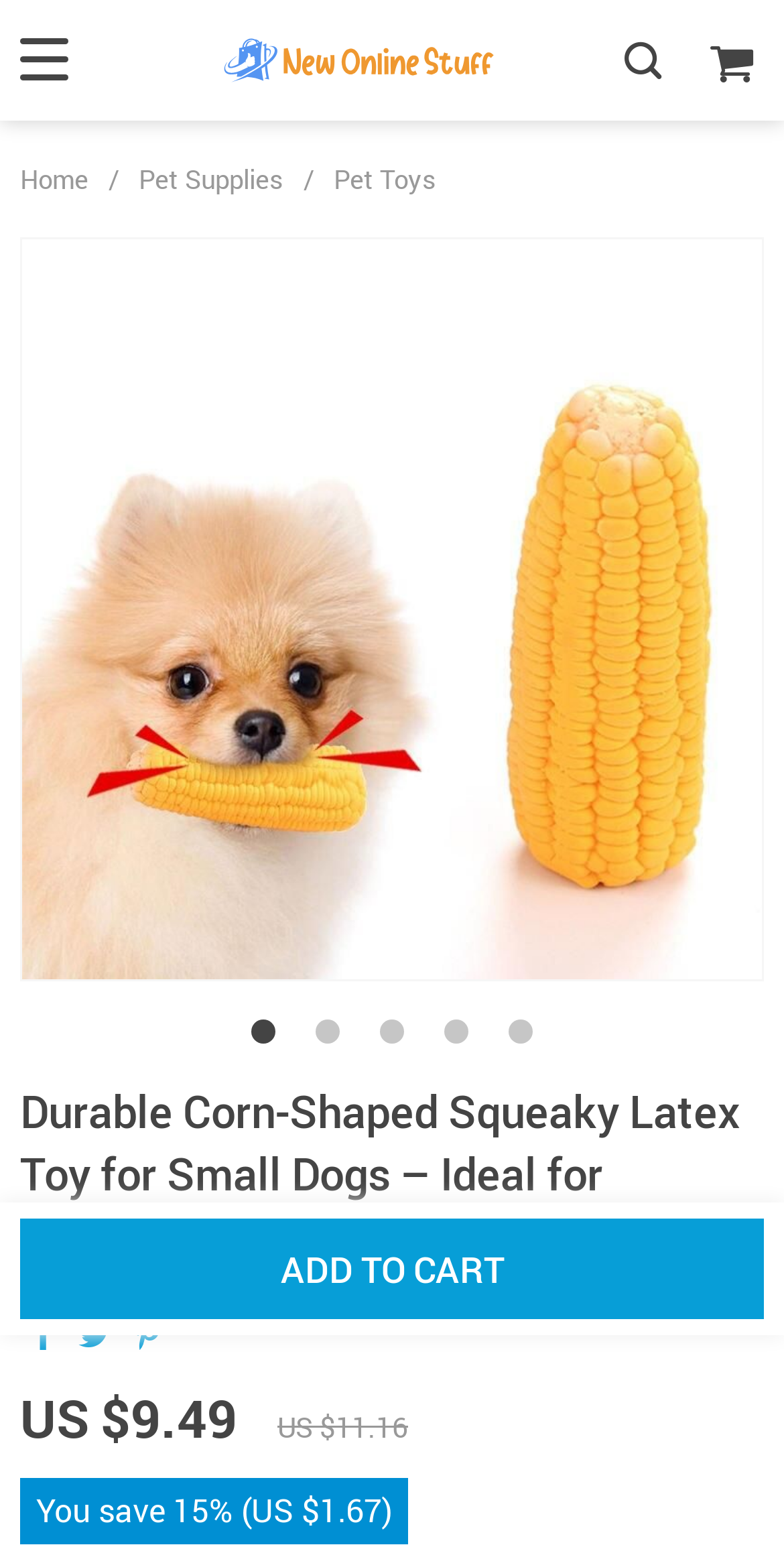Provide the bounding box coordinates for the specified HTML element described in this description: "Pet Toys". The coordinates should be four float numbers ranging from 0 to 1, in the format [left, top, right, bottom].

[0.426, 0.104, 0.556, 0.127]